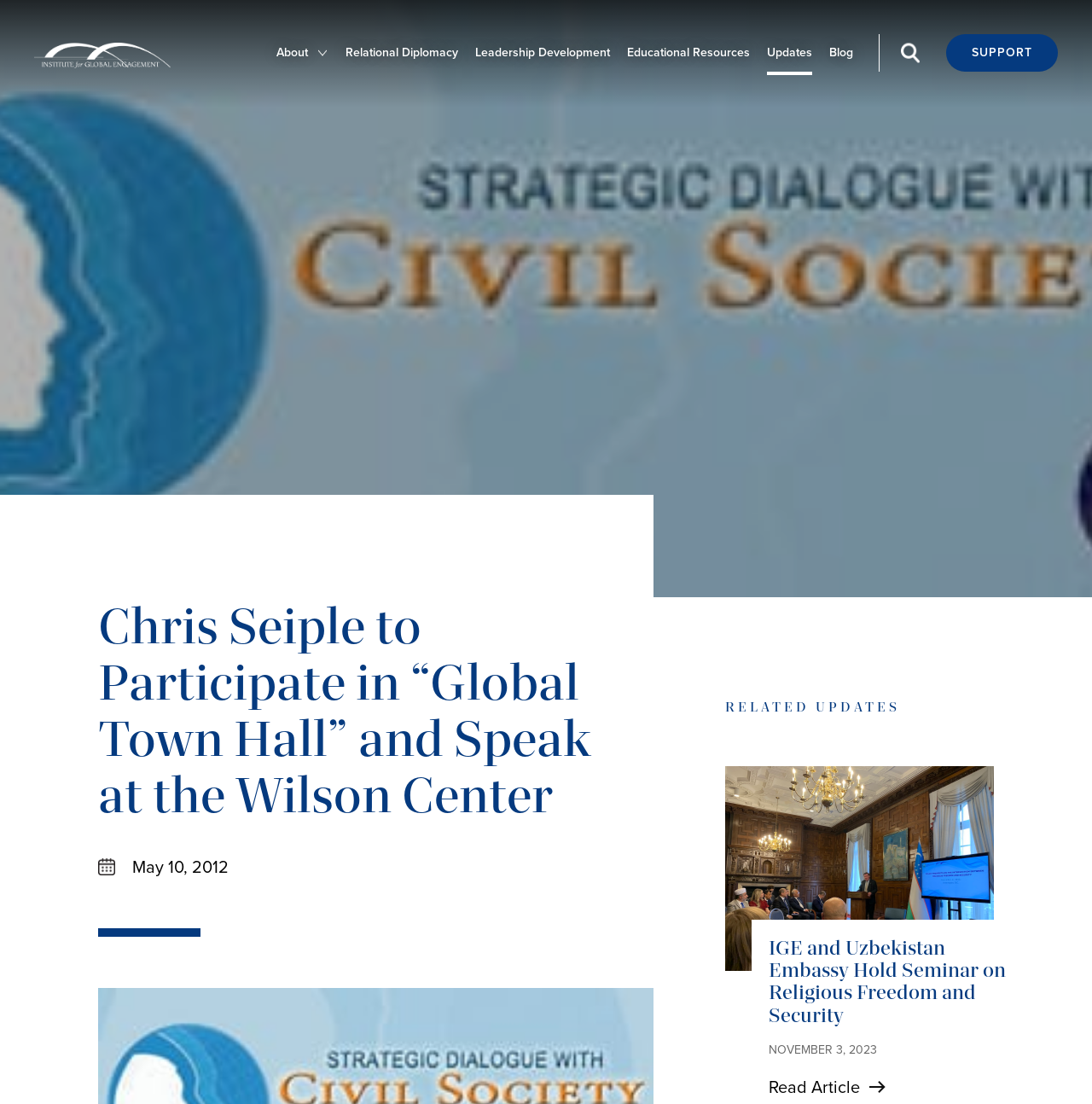What is the date of the event mentioned in the main heading?
Look at the image and answer with only one word or phrase.

May 10, 2012